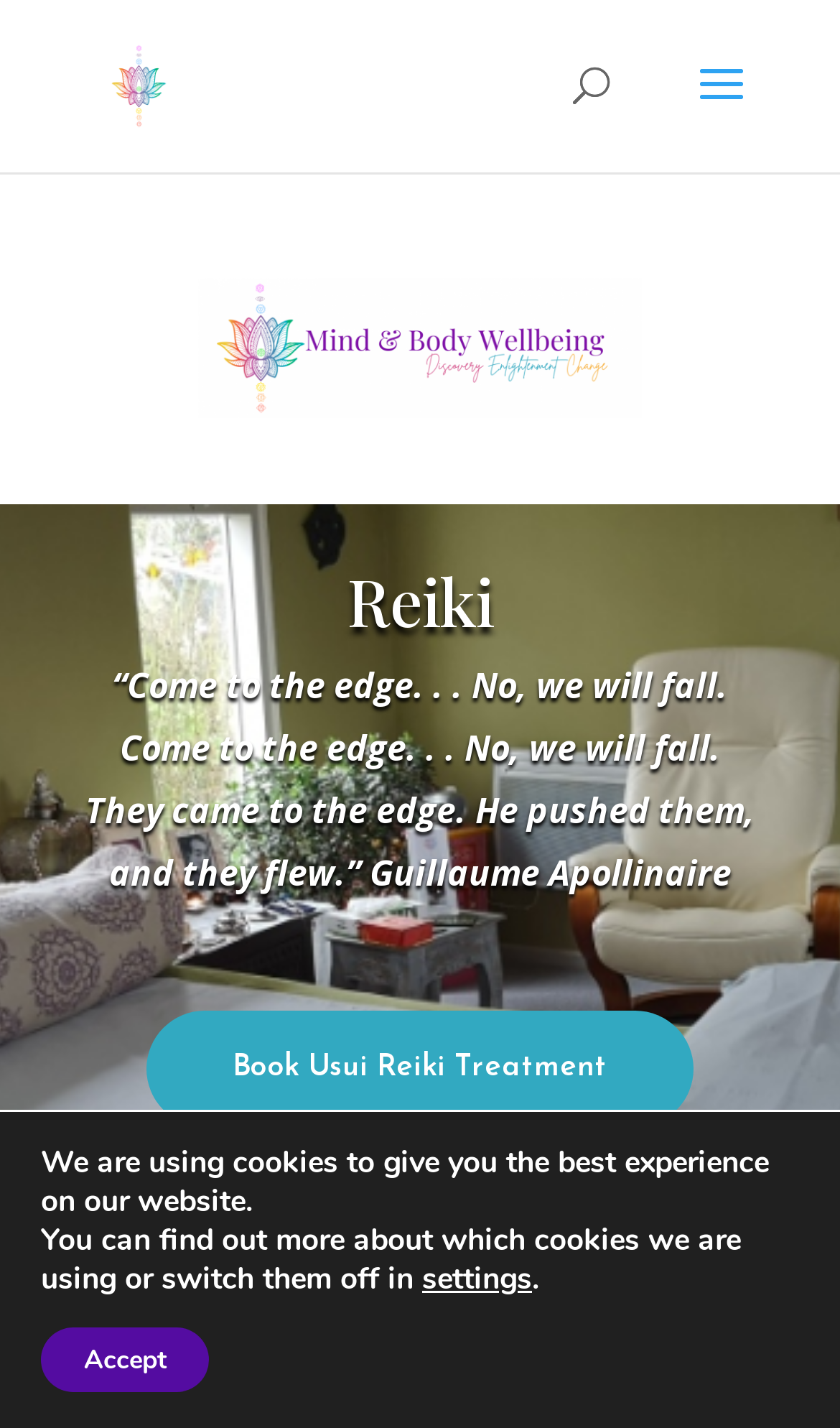Answer the question below using just one word or a short phrase: 
What is the purpose of the image on the top?

Logo